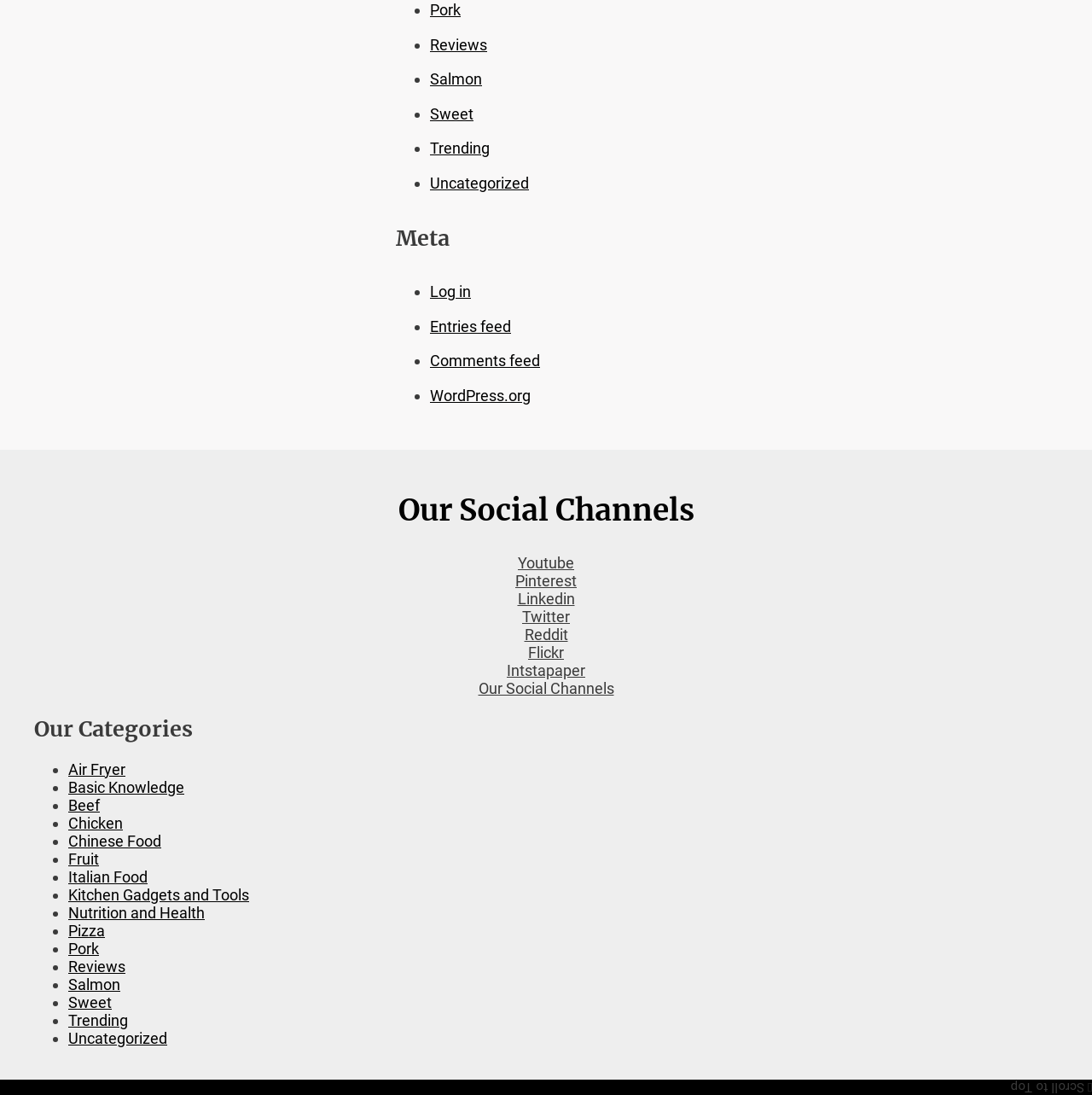Determine the bounding box coordinates of the clickable element to achieve the following action: 'Scroll to the top'. Provide the coordinates as four float values between 0 and 1, formatted as [left, top, right, bottom].

[0.925, 0.986, 0.993, 1.0]